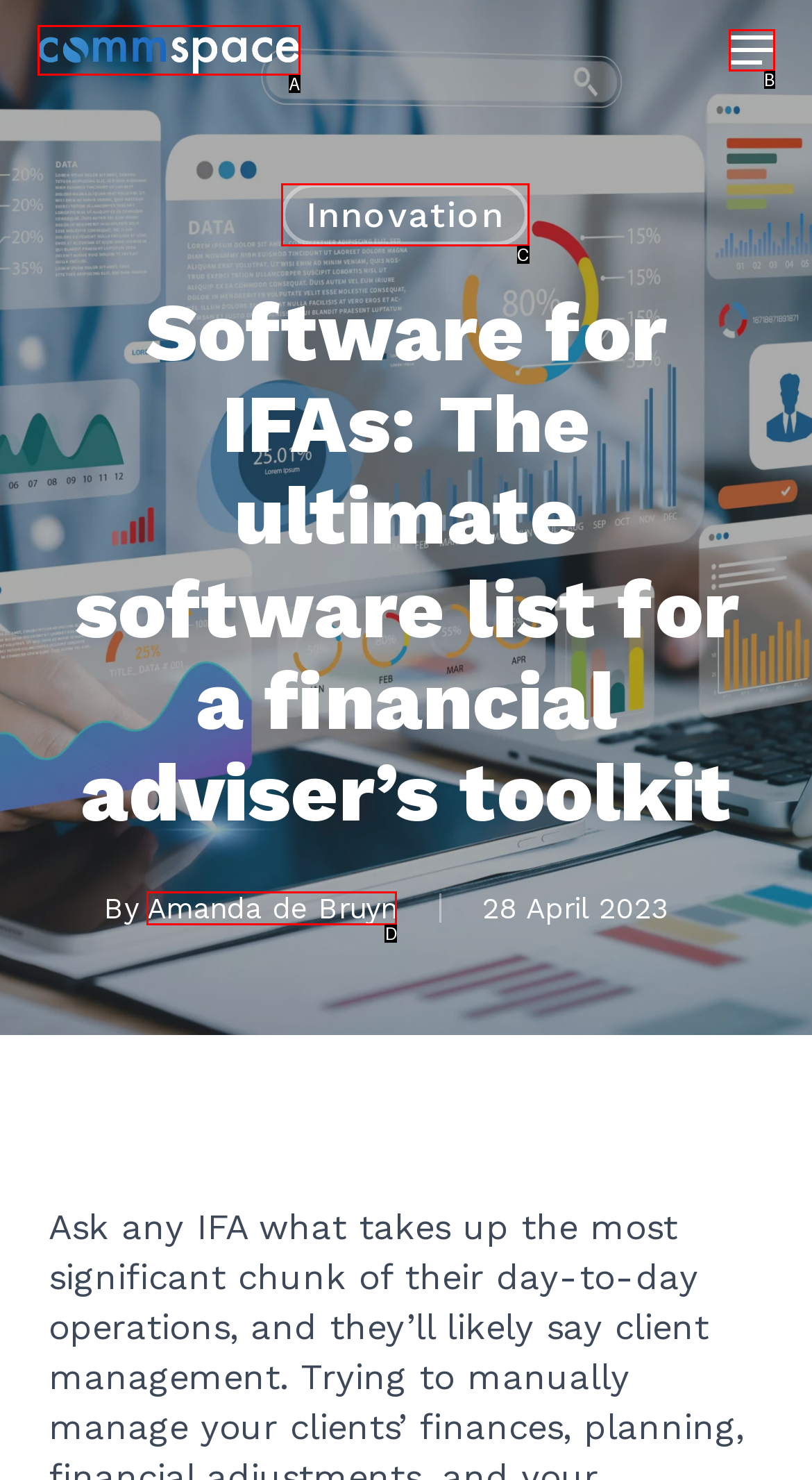Which UI element corresponds to this description: Amanda de Bruyn
Reply with the letter of the correct option.

D